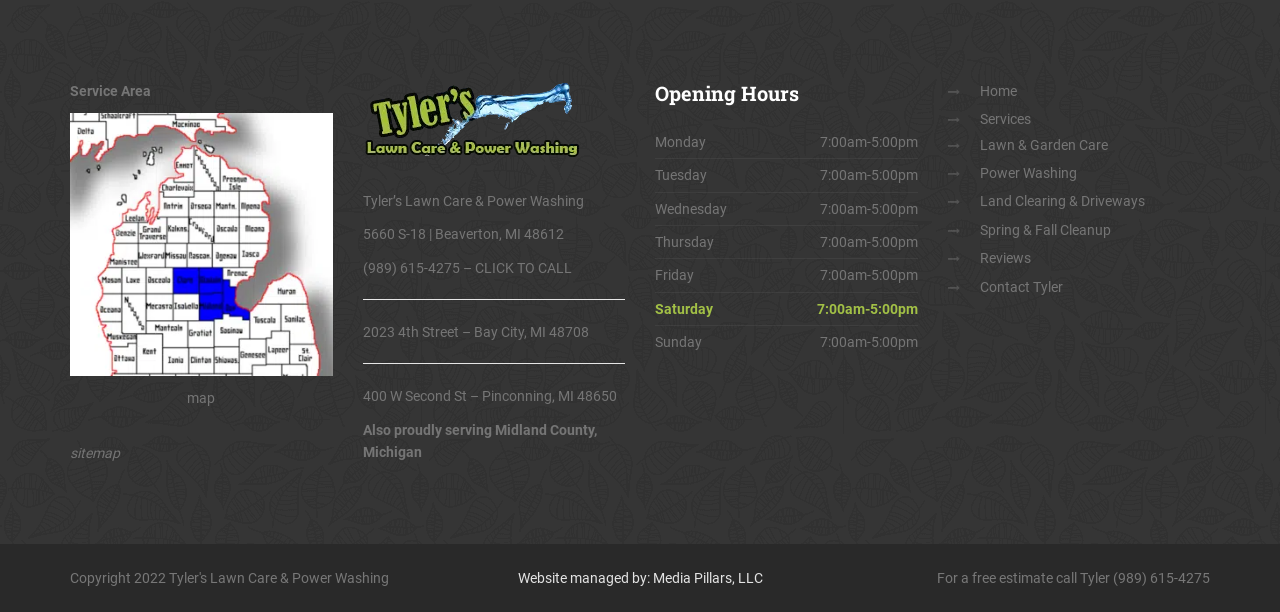Determine the bounding box coordinates for the clickable element required to fulfill the instruction: "Go to the 'Home' page". Provide the coordinates as four float numbers between 0 and 1, i.e., [left, top, right, bottom].

[0.765, 0.13, 0.794, 0.167]